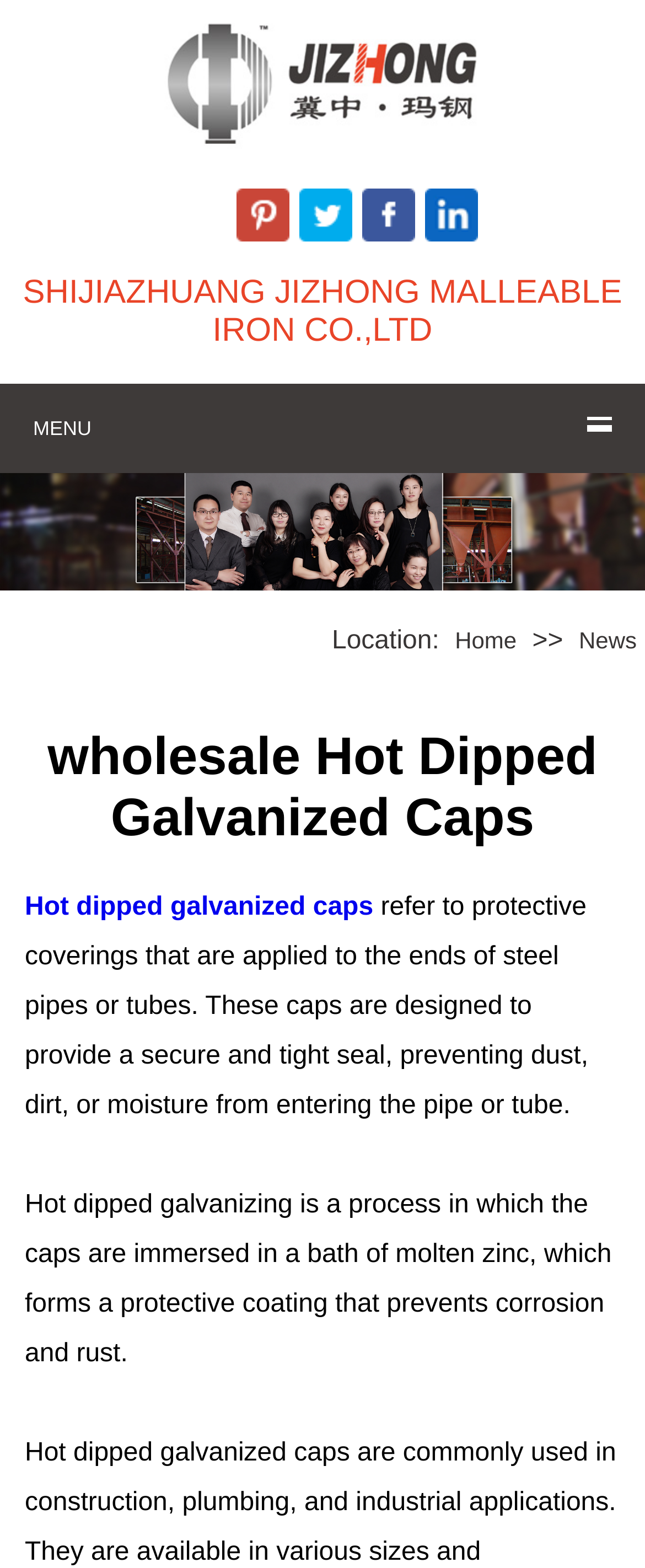Please find the bounding box coordinates of the element's region to be clicked to carry out this instruction: "visit company homepage".

[0.244, 0.095, 0.756, 0.113]